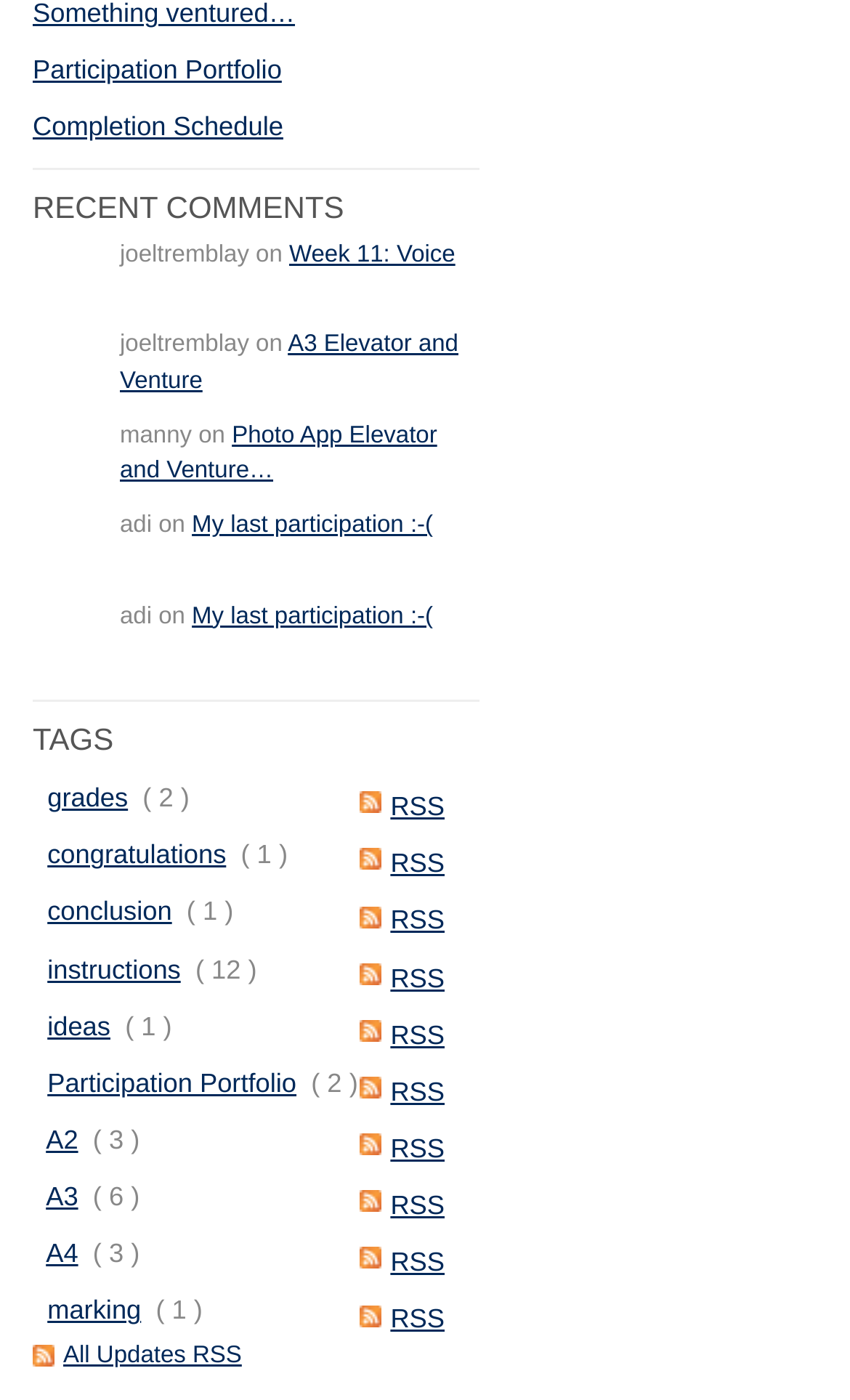Determine the bounding box coordinates for the area that needs to be clicked to fulfill this task: "View Water Damage Restoration services". The coordinates must be given as four float numbers between 0 and 1, i.e., [left, top, right, bottom].

None